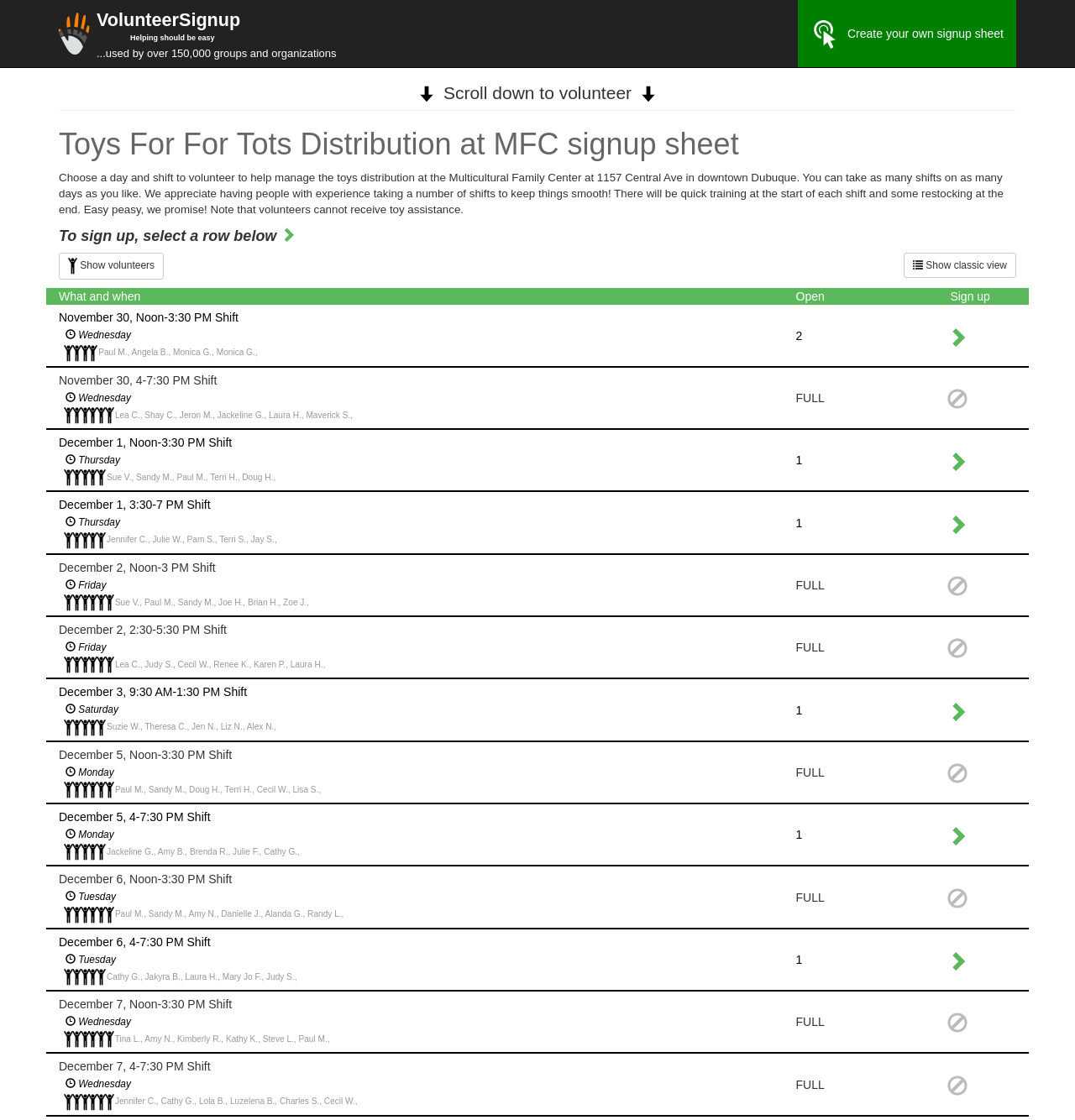Specify the bounding box coordinates of the region I need to click to perform the following instruction: "Click the 'ACC' link". The coordinates must be four float numbers in the range of 0 to 1, i.e., [left, top, right, bottom].

None